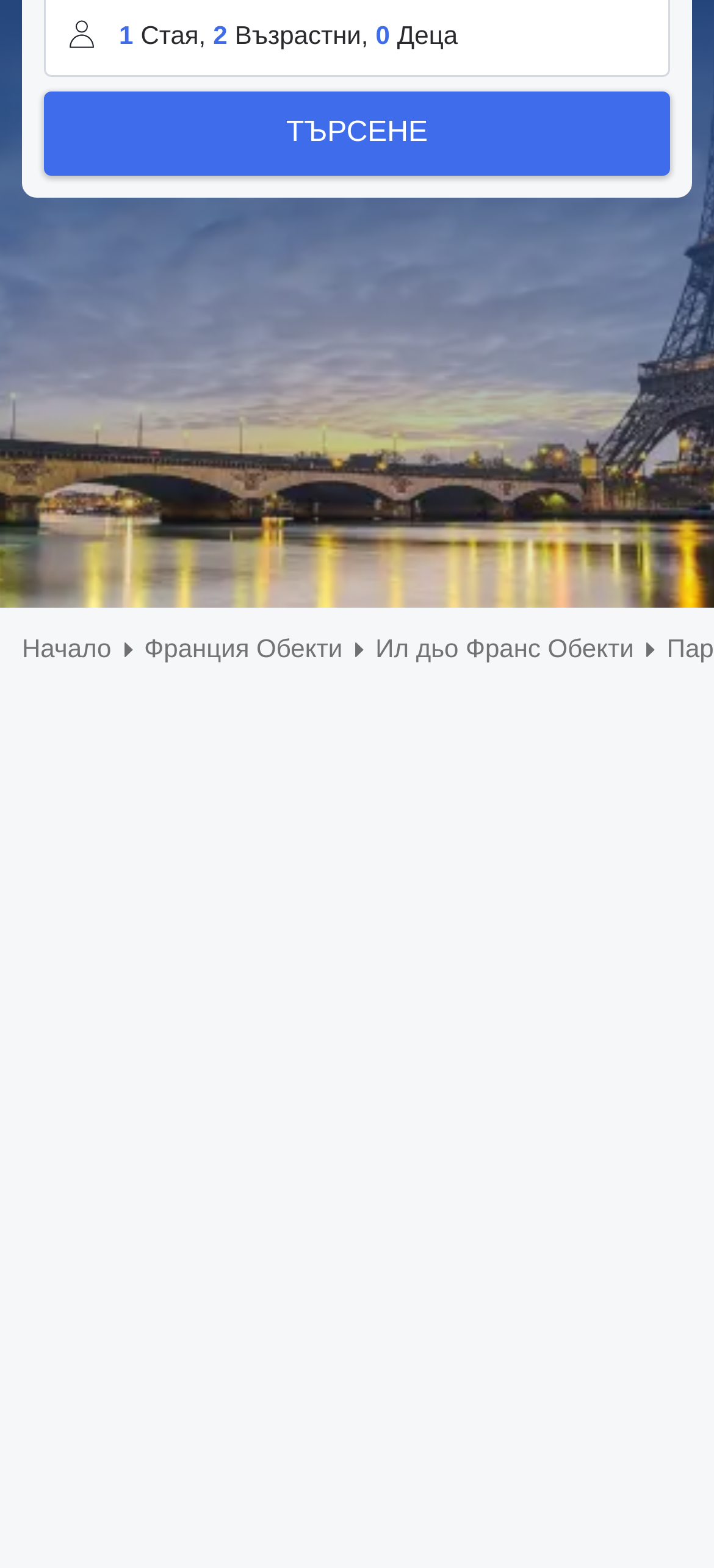Based on the element description: "Join Us", identify the UI element and provide its bounding box coordinates. Use four float numbers between 0 and 1, [left, top, right, bottom].

None